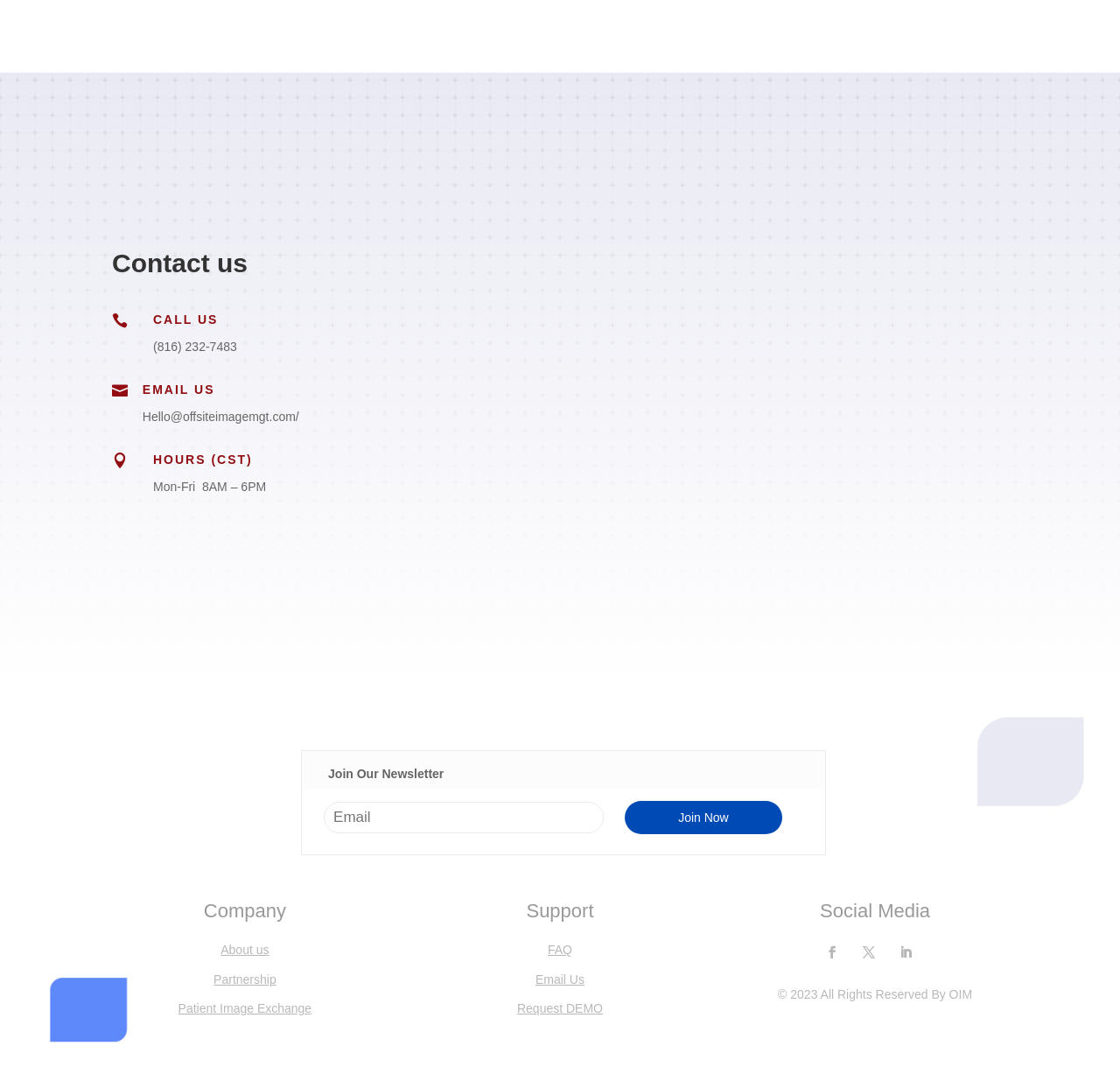Please answer the following question using a single word or phrase: 
What is the company's copyright year?

2023